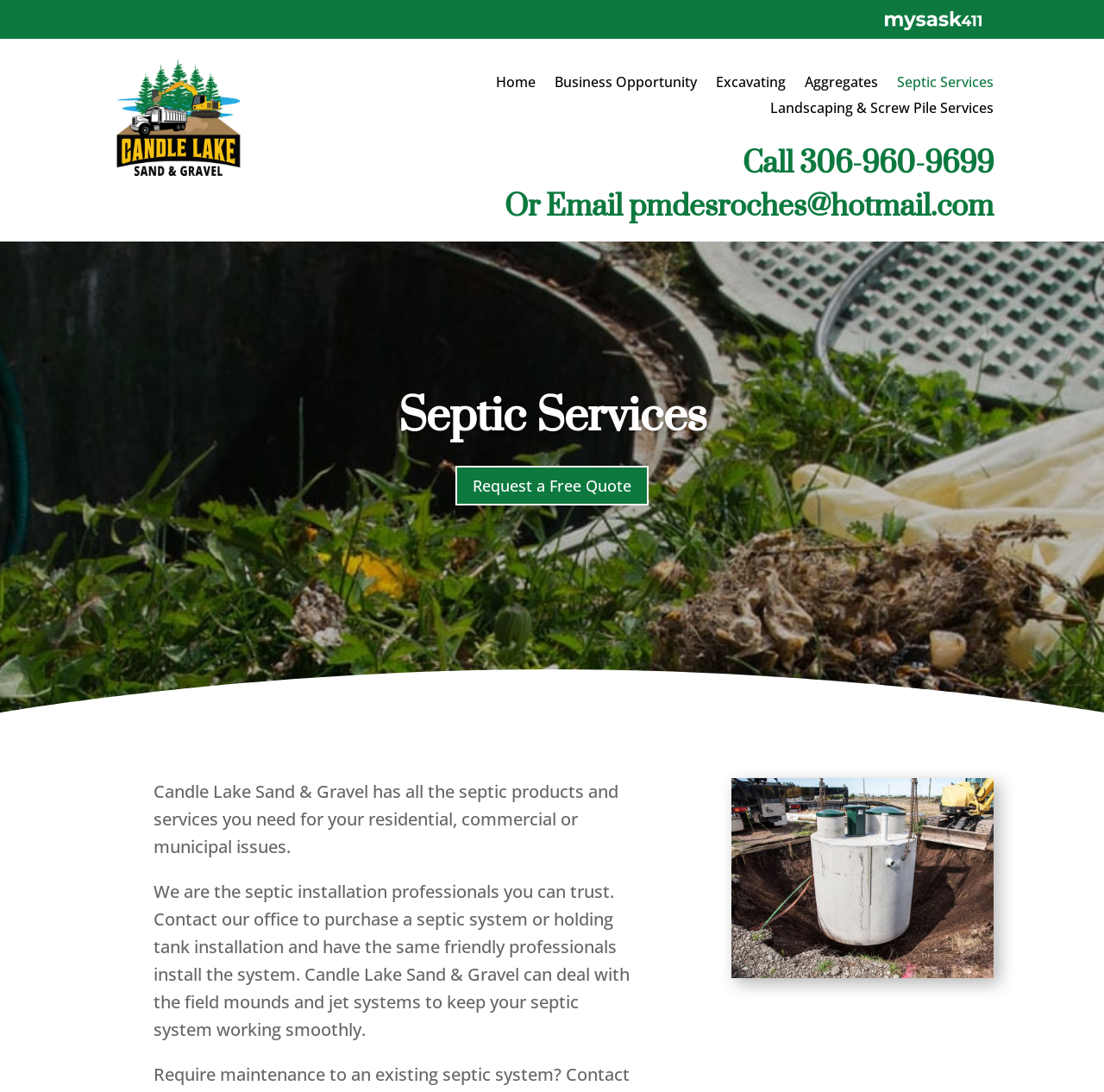Pinpoint the bounding box coordinates of the area that should be clicked to complete the following instruction: "Click the 'Request a Free Quote' link". The coordinates must be given as four float numbers between 0 and 1, i.e., [left, top, right, bottom].

[0.412, 0.427, 0.588, 0.463]